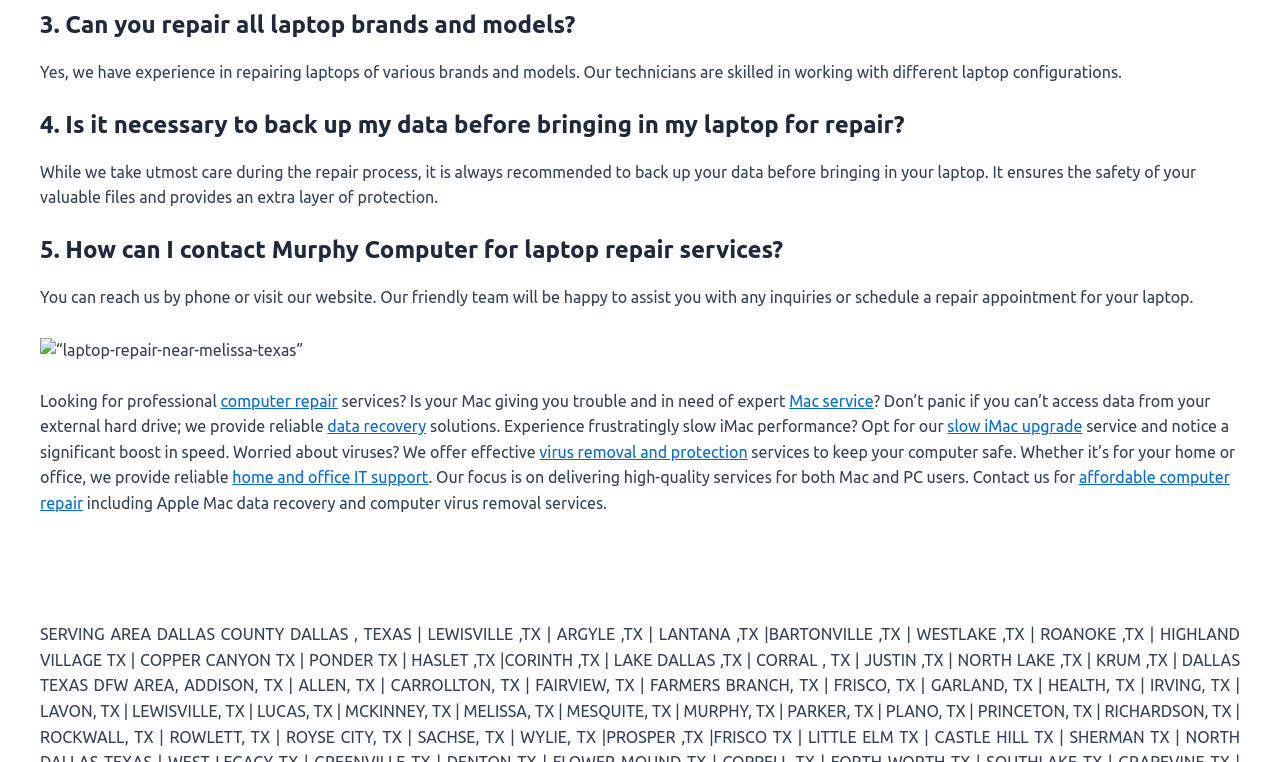Please determine the bounding box coordinates for the element with the description: "home and office IT support".

[0.182, 0.615, 0.335, 0.638]